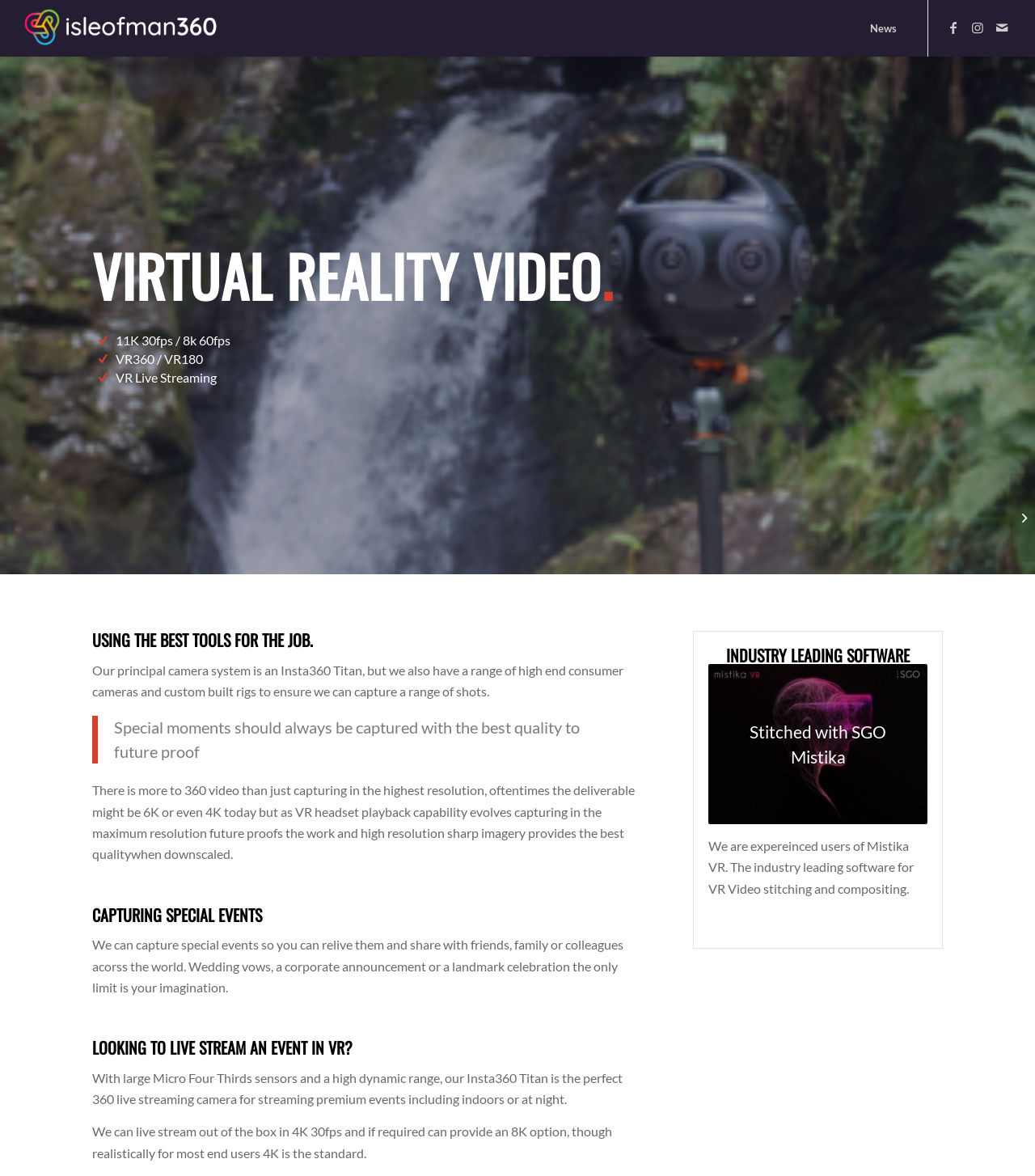Offer a detailed account of what is visible on the webpage.

The webpage is about 360 video production, specifically on the Isle of Man. At the top left, there is a logo of "Isle of Man 360" with a link to the website. Next to it, there are three social media links to Facebook, Instagram, and Mail. 

Below the logo, there is a main section divided into two parts. On the left, there are four articles with headings and descriptions about virtual reality video, including "VIRTUAL REALITY VIDEO", "VR360 / VR180", and "VR Live Streaming". 

On the right, there are four sections with headings, including "USING THE BEST TOOLS FOR THE JOB", "CAPTURING SPECIAL EVENTS", "LOOKING TO LIVE STREAM AN EVENT IN VR?", and "INDUSTRY LEADING SOFTWARE". Each section has a brief description about the topic. 

In the "INDUSTRY LEADING SOFTWARE" section, there is an image and a description about the software used for VR video stitching and compositing. 

At the bottom right, there is a link to "360 Photography".